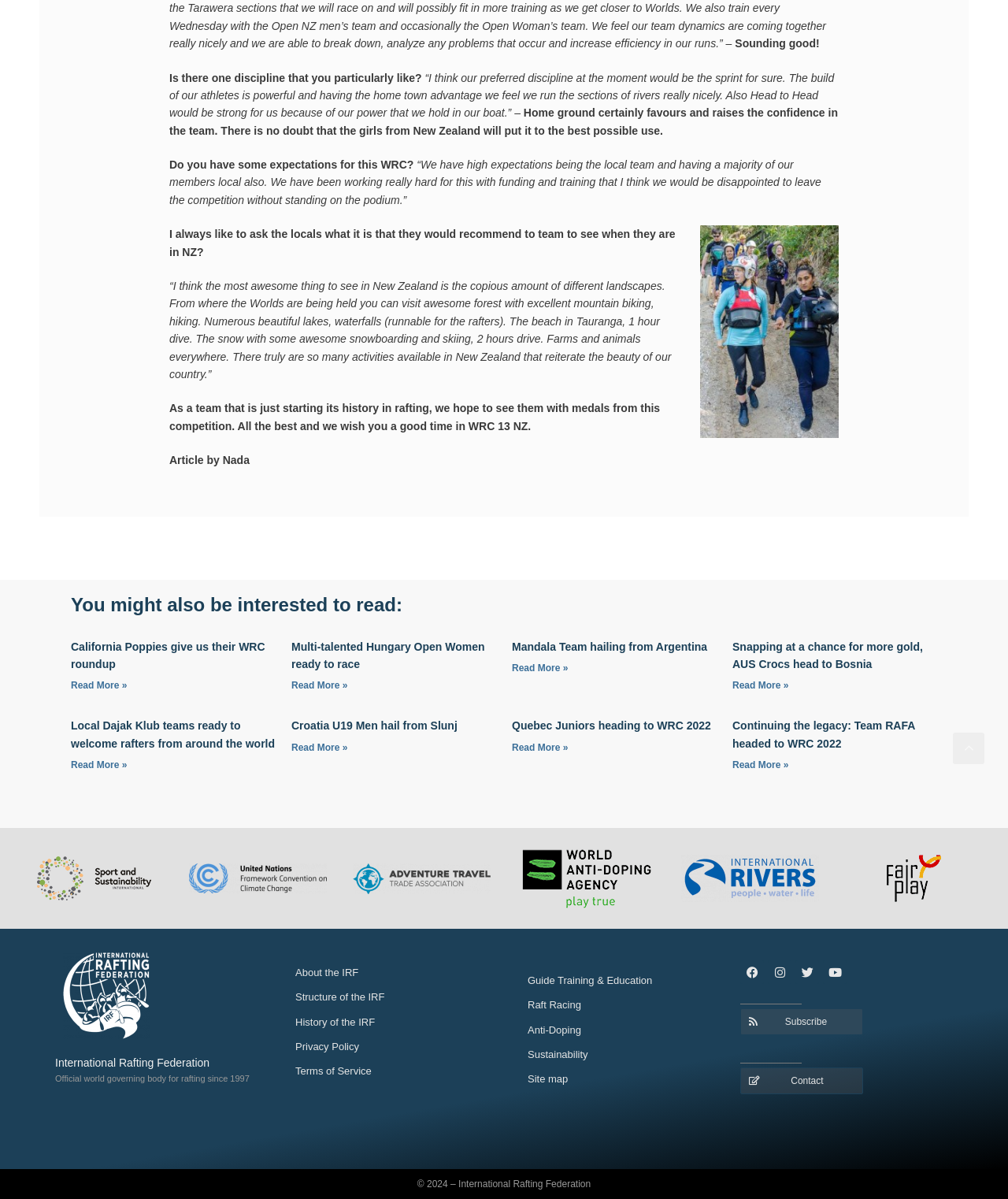How many articles are listed under 'You might also be interested to read:'?
Please provide a single word or phrase as your answer based on the image.

6